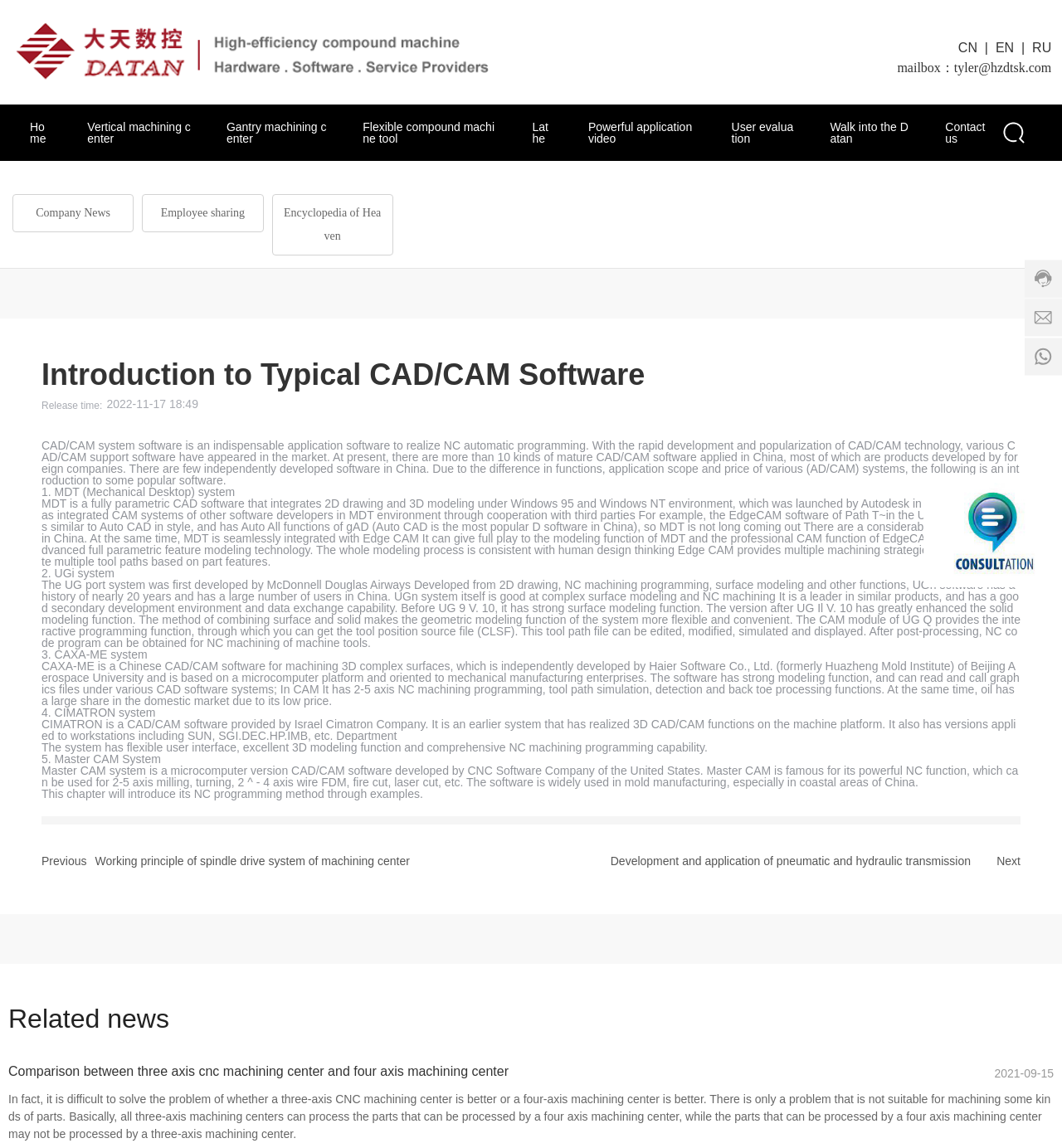What is the company's email address?
Look at the image and respond with a single word or a short phrase.

tyler@hzdtsk.com